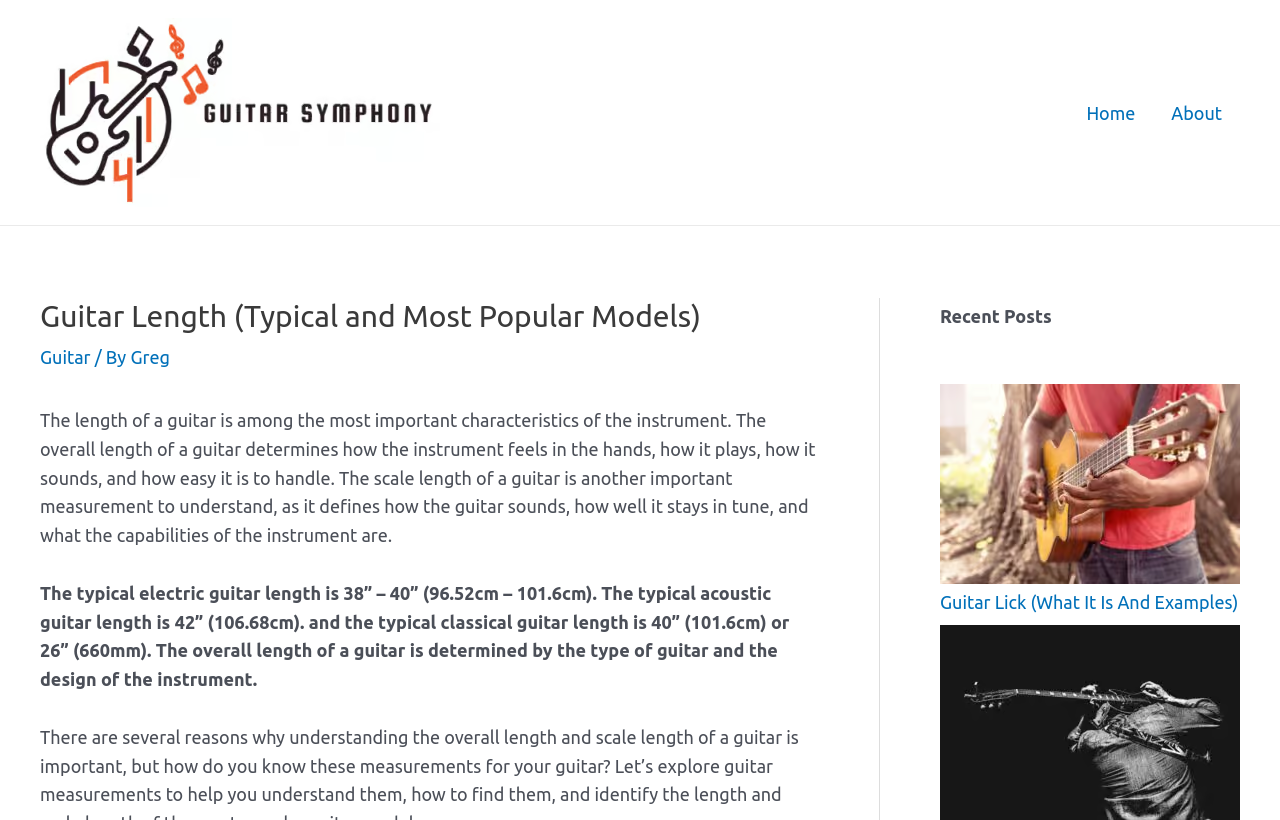Locate the bounding box of the UI element based on this description: "alt="Guitar Symphony"". Provide four float numbers between 0 and 1 as [left, top, right, bottom].

[0.031, 0.122, 0.344, 0.147]